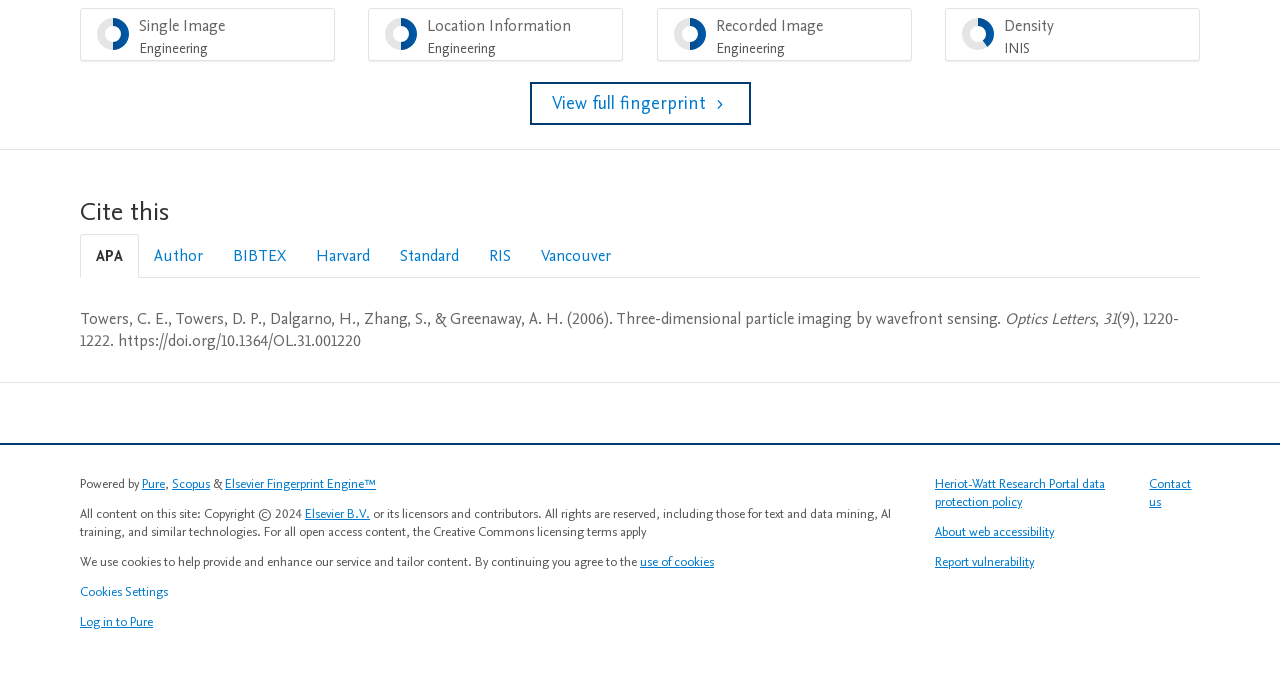Could you locate the bounding box coordinates for the section that should be clicked to accomplish this task: "Cite this in APA style".

[0.062, 0.348, 0.109, 0.413]